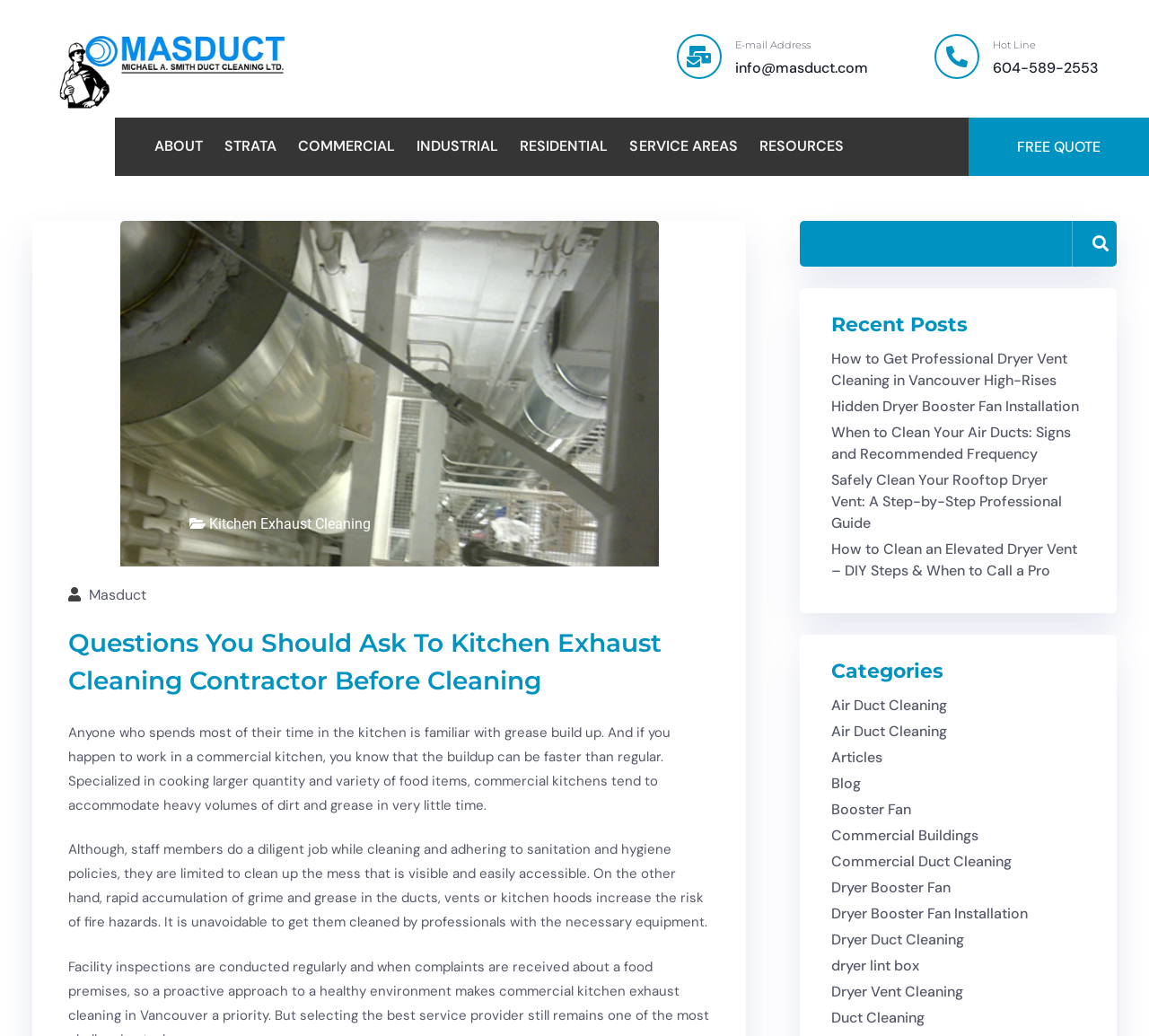Provide a short answer using a single word or phrase for the following question: 
What is the company's email address?

info@masduct.com